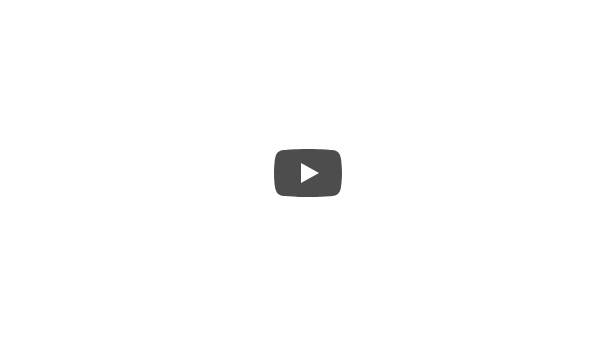What is the purpose of the video?
Could you answer the question in a detailed manner, providing as much information as possible?

The video serves as a valuable resource for understanding advancements in eco-friendly energy sources, implying that its purpose is to educate or inform viewers about sustainable energy solutions and innovative methods for producing carbon-neutral fuels.